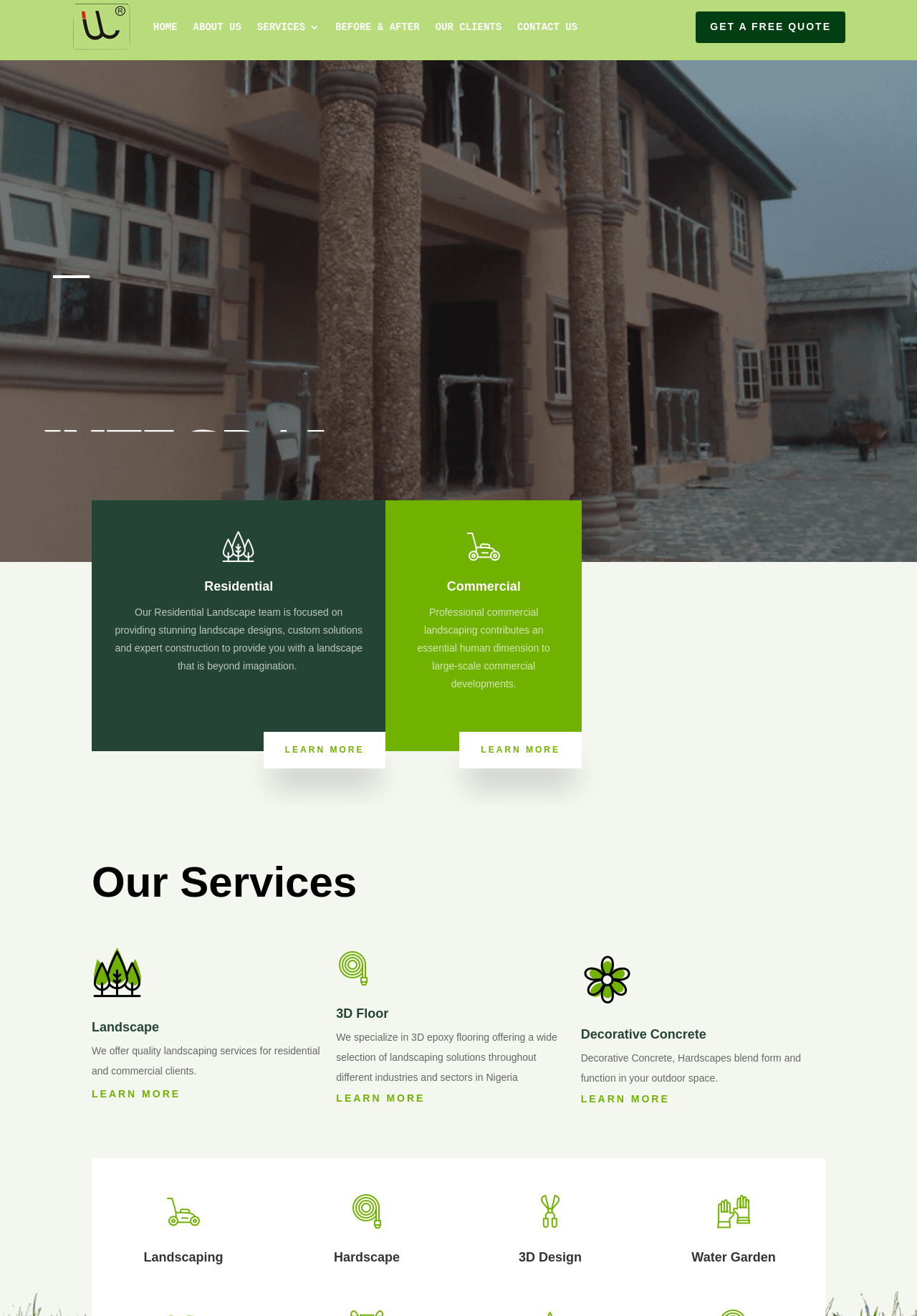Give a comprehensive overview of the webpage, including key elements.

The webpage is about Integral Landscaping Limited, a design and build firm in Nigeria. At the top, there is a logo and a navigation menu with links to different sections of the website, including "HOME", "ABOUT US", "SERVICES", "BEFORE & AFTER", "OUR CLIENTS", and "CONTACT US". 

Below the navigation menu, there is a call-to-action button "GET A FREE QUOTE" and a heading "INTEGRAL LANDSCAPING LTD." followed by an image. 

The main content of the webpage is divided into three sections: Residential Landscaping, Commercial, and Our Services. The Residential Landscaping section has a heading, a paragraph of text, and a "LEARN MORE" link. It is accompanied by an image on the left side. 

The Commercial section has a similar structure, with a heading, a paragraph of text, and a "LEARN MORE" link. It is also accompanied by an image on the left side. 

The Our Services section is further divided into four sub-sections: Landscape, 3D Floor, Decorative Concrete, and Hardscape. Each sub-section has a heading, a paragraph of text, and a "LEARN MORE" link. 

At the bottom of the webpage, there are five links to different services: Landscaping, Hardscape, 3D Design, and Water Garden.